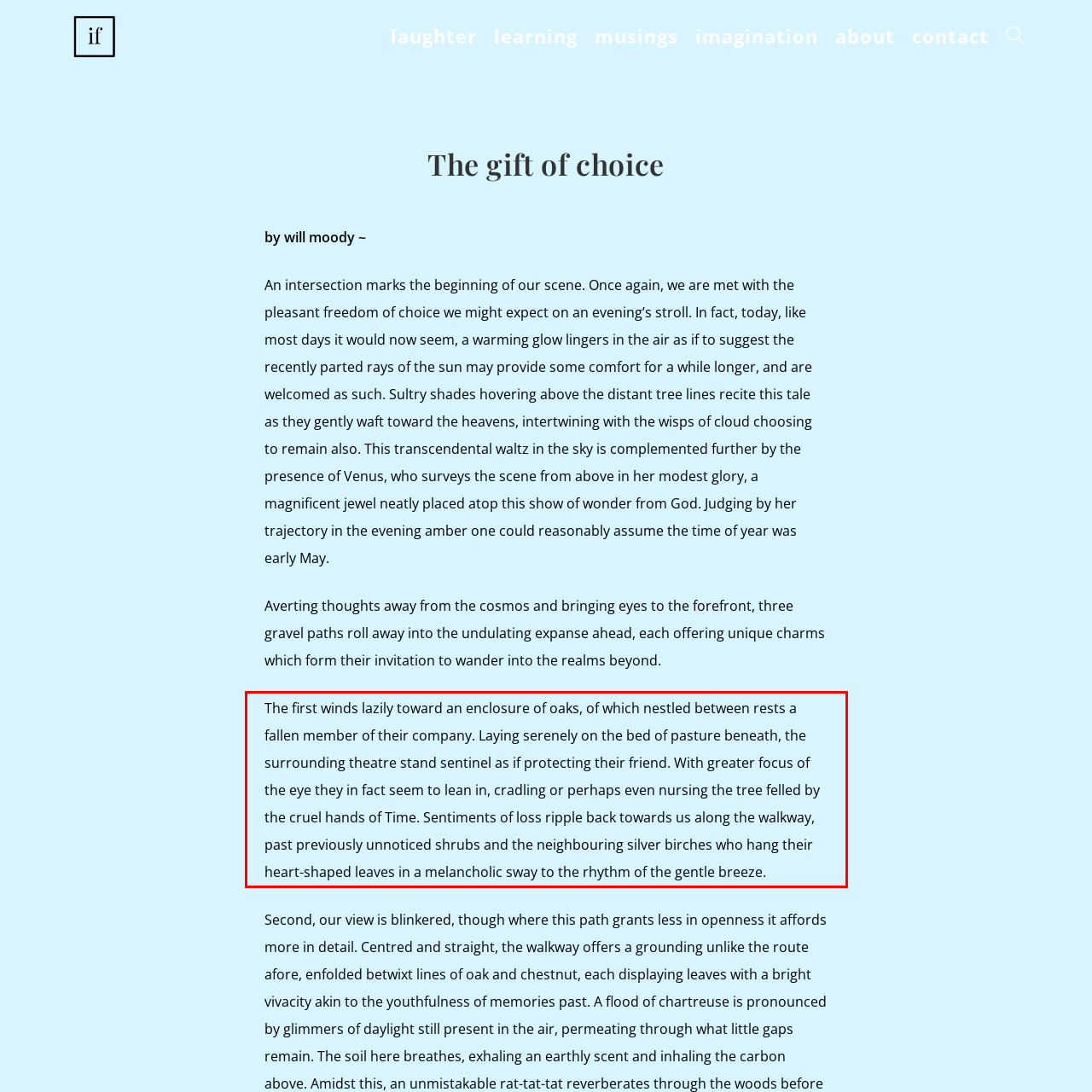From the given screenshot of a webpage, identify the red bounding box and extract the text content within it.

The first winds lazily toward an enclosure of oaks, of which nestled between rests a fallen member of their company. Laying serenely on the bed of pasture beneath, the surrounding theatre stand sentinel as if protecting their friend. With greater focus of the eye they in fact seem to lean in, cradling or perhaps even nursing the tree felled by the cruel hands of Time. Sentiments of loss ripple back towards us along the walkway, past previously unnoticed shrubs and the neighbouring silver birches who hang their heart-shaped leaves in a melancholic sway to the rhythm of the gentle breeze.